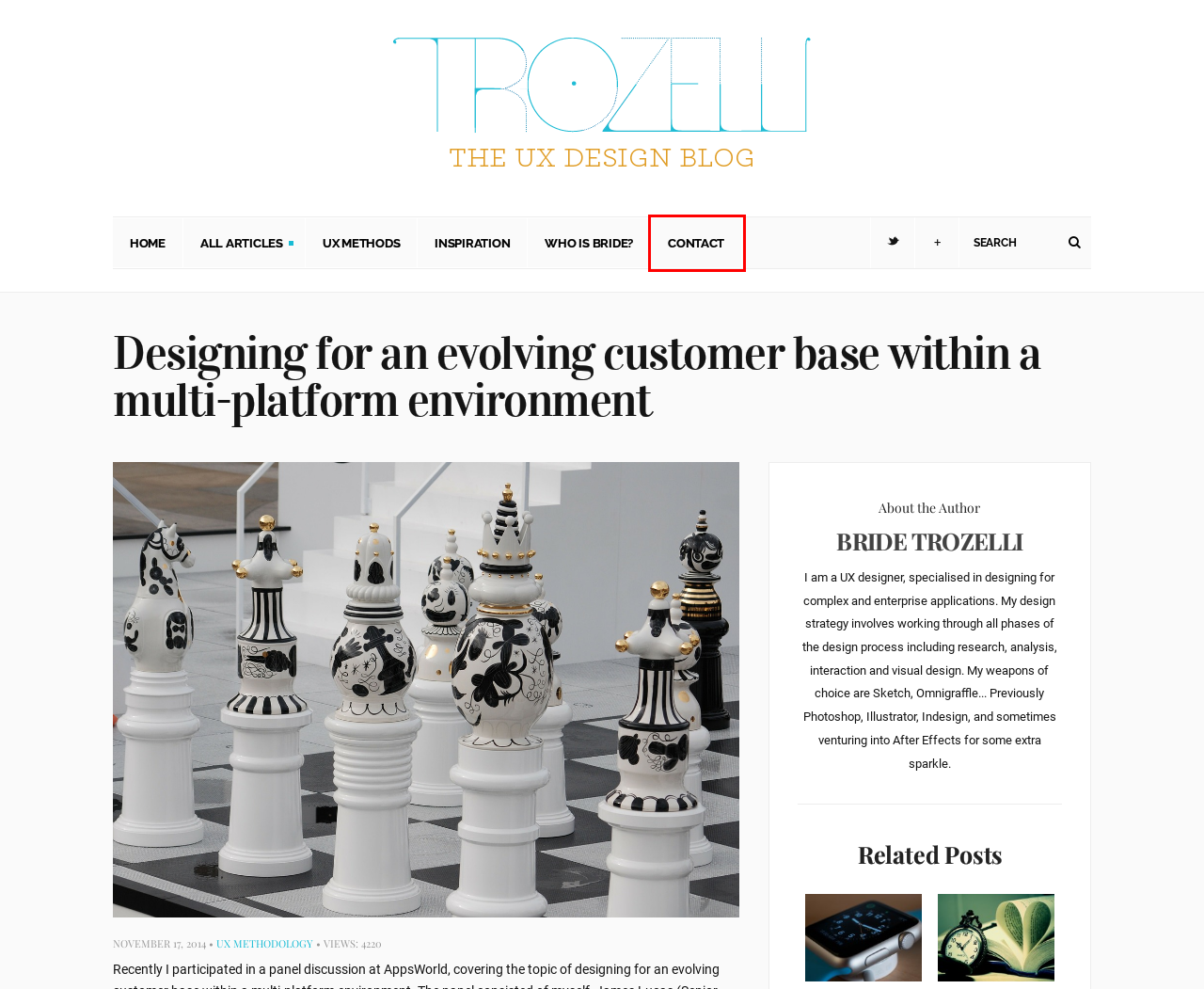You are provided with a screenshot of a webpage that has a red bounding box highlighting a UI element. Choose the most accurate webpage description that matches the new webpage after clicking the highlighted element. Here are your choices:
A. Bride Trozelli | Bride Trozelli | A UX Design blog
B. Bride Trozelli | A UX Design blog
C. Inspiration | Bride Trozelli | A UX Design blog
D. UX: A New Fad or an Old Heritage? | Bride Trozelli | A UX Design blog
E. All articles | Bride Trozelli | A UX Design blog
F. UX Methodology | Bride Trozelli | A UX Design blog
G. Contact | Bride Trozelli | A UX Design blog
H. The Digital Sixth Sense | Bride Trozelli | A UX Design blog

G